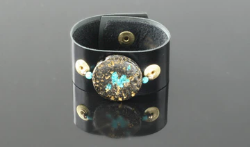Analyze the image and describe all key details you can observe.

The image features a stylish Leather Cuff Bracelet from Lava Glow Jewelry, showcasing a unique design with a prominent circular embellishment at the center. The bracelet is crafted from black leather, providing a sleek base that contrasts beautifully with the striking centerpiece, which appears to include a glittery surface adorned with turquoise accents. This eye-catching combination creates a sophisticated yet casual aesthetic, making it a versatile accessory suitable for various occasions. The reflective surface beneath the bracelet enhances its visual appeal, emphasizing the craftsmanship and details of the piece.